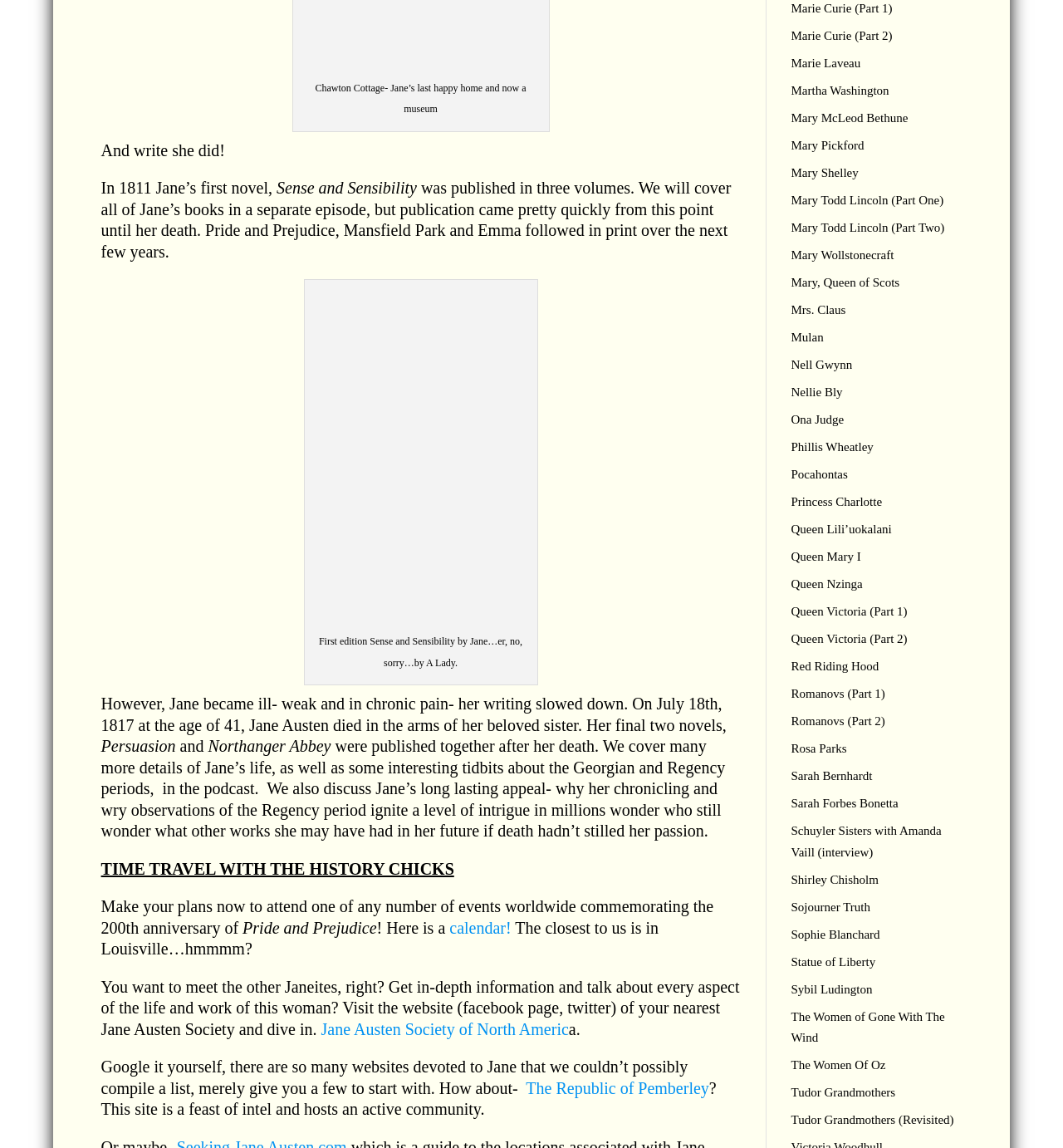Please answer the following query using a single word or phrase: 
What is the name of the website mentioned in the text?

The Republic of Pemberley